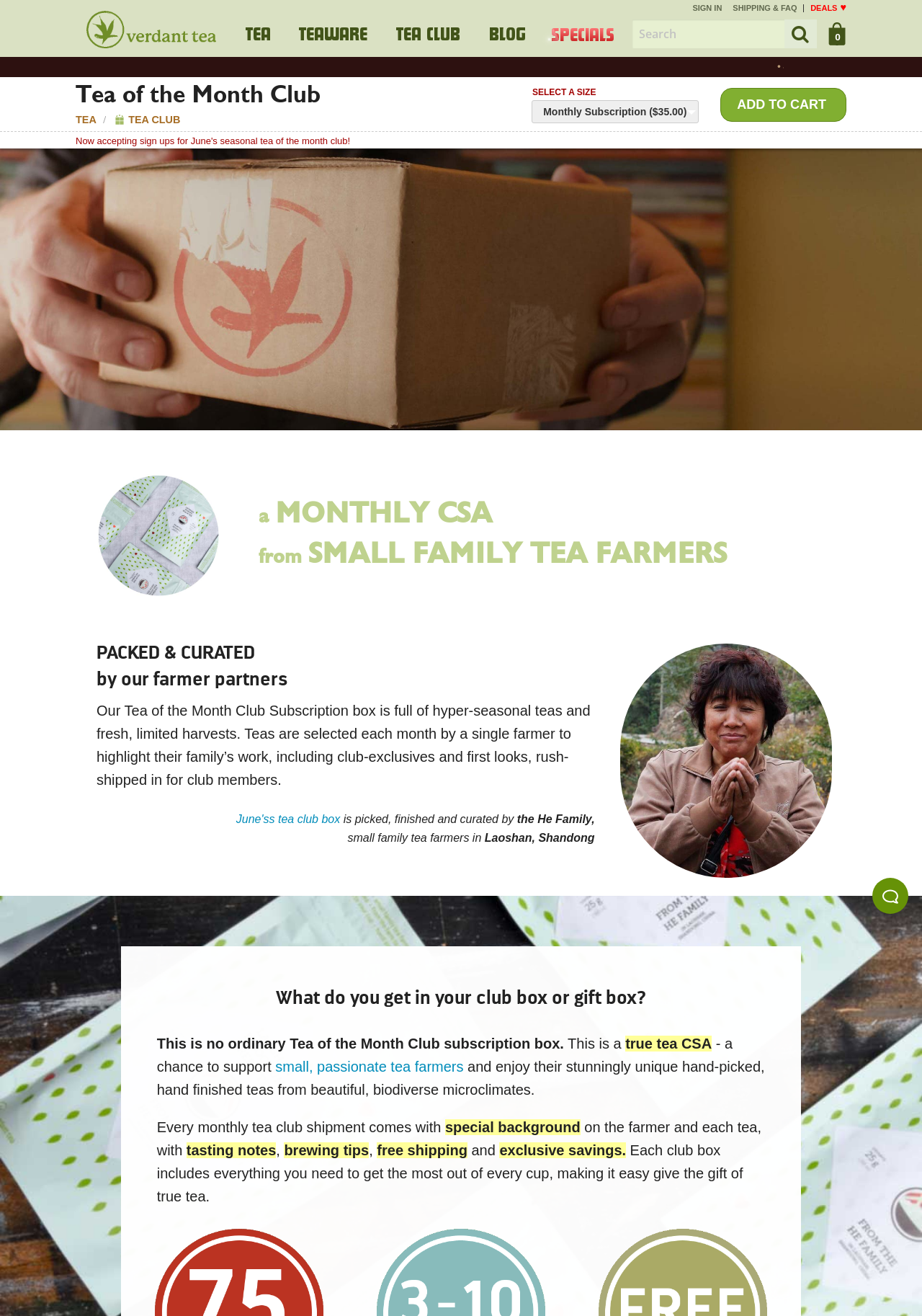Please find the bounding box coordinates for the clickable element needed to perform this instruction: "View the image of English Educator Jonathan Ullmer".

None